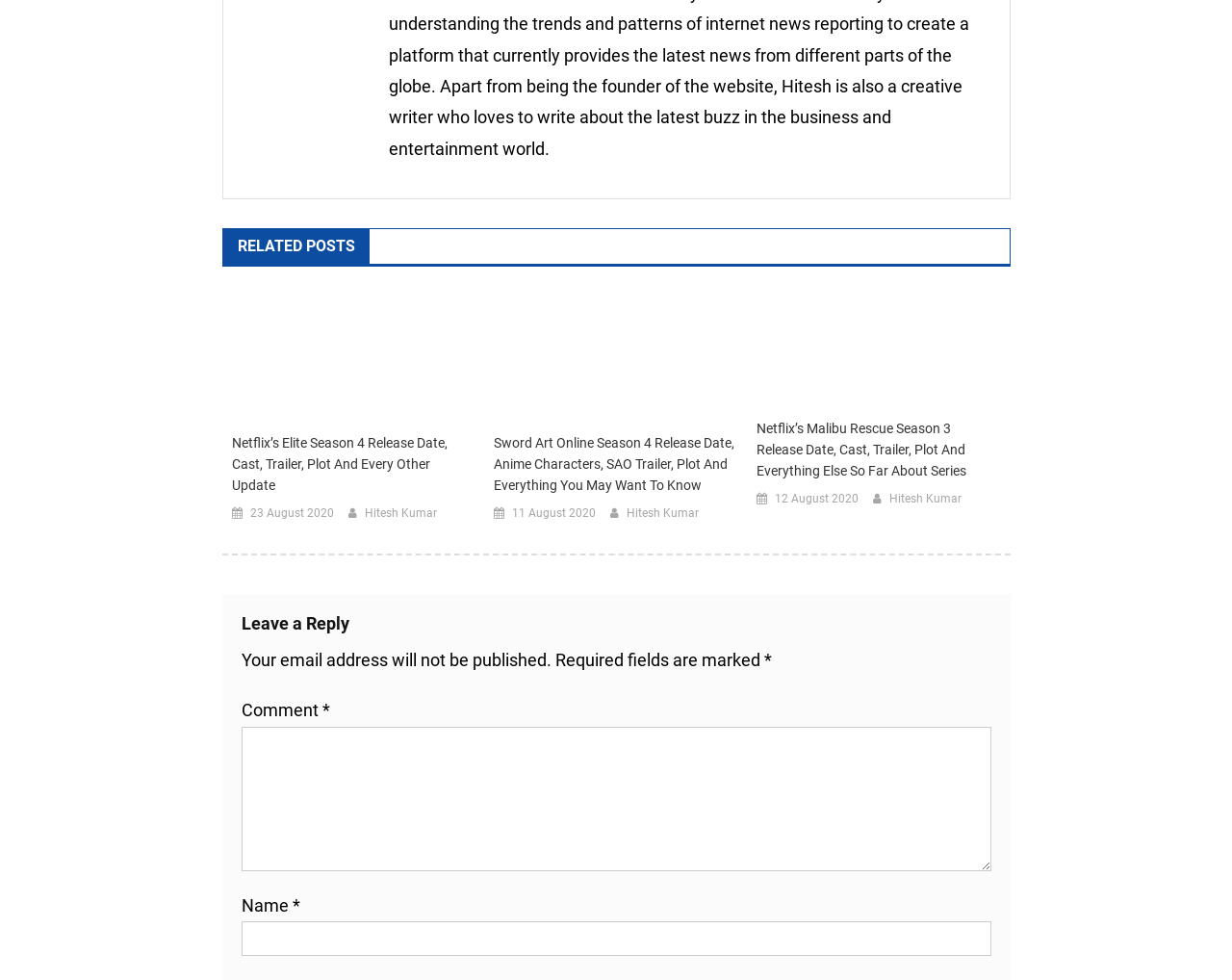How many related posts are there?
Using the image as a reference, give an elaborate response to the question.

I counted the number of links and headings under the 'RELATED POSTS' heading, and there are three related posts.